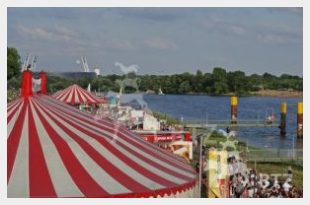What is the purpose of the festival?
Using the image, respond with a single word or phrase.

To engage all age groups